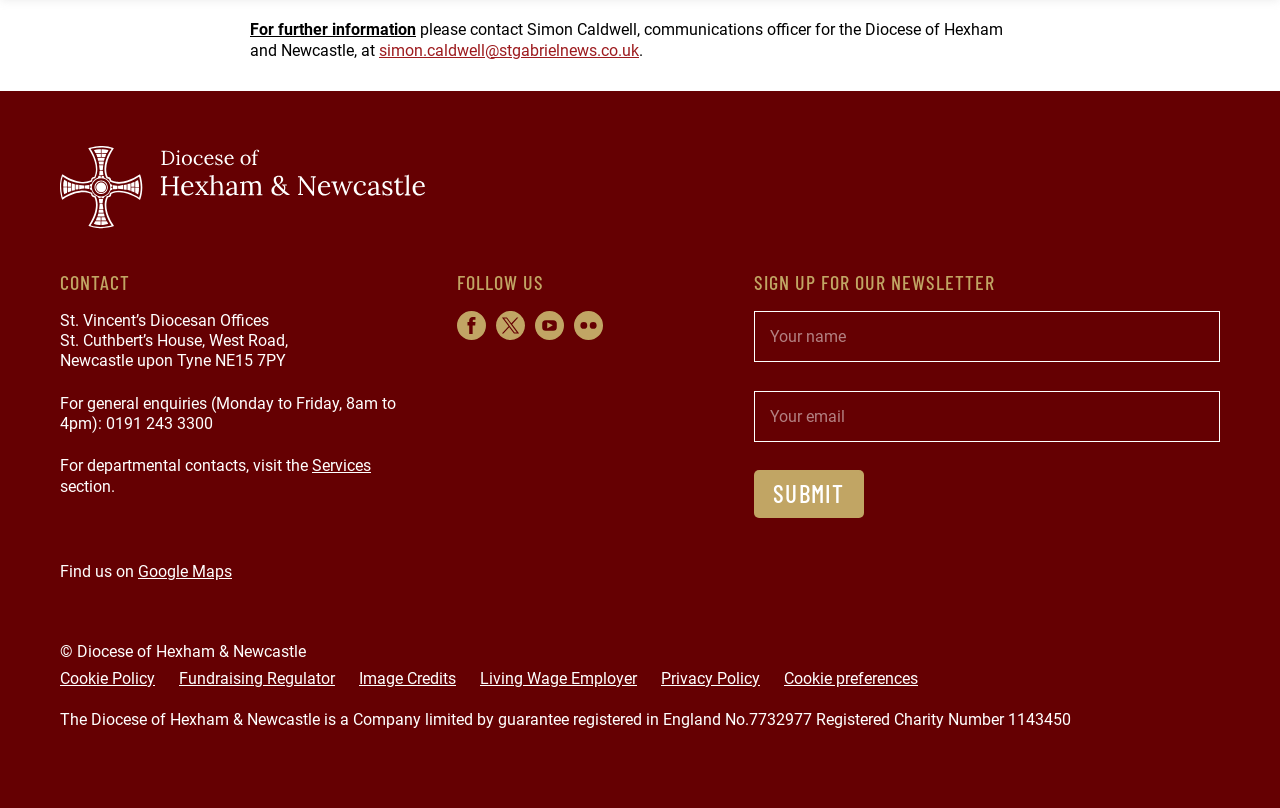How can I find the Diocese of Hexham and Newcastle on a map?
Please provide a comprehensive and detailed answer to the question.

The webpage provides a link to Google Maps, which can be used to find the location of the Diocese of Hexham and Newcastle.